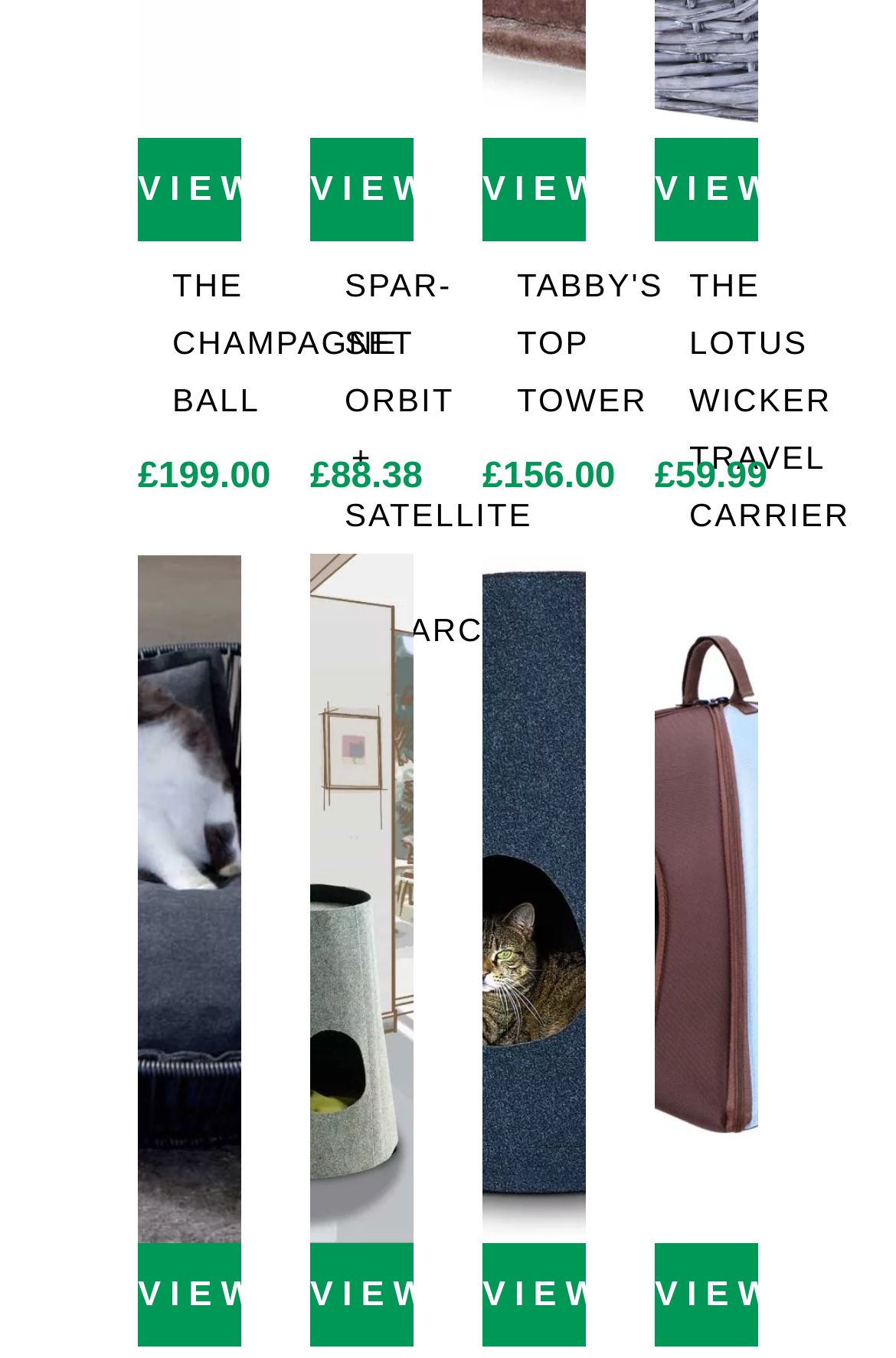Can you determine the bounding box coordinates of the area that needs to be clicked to fulfill the following instruction: "Browse Home Improvement"?

None